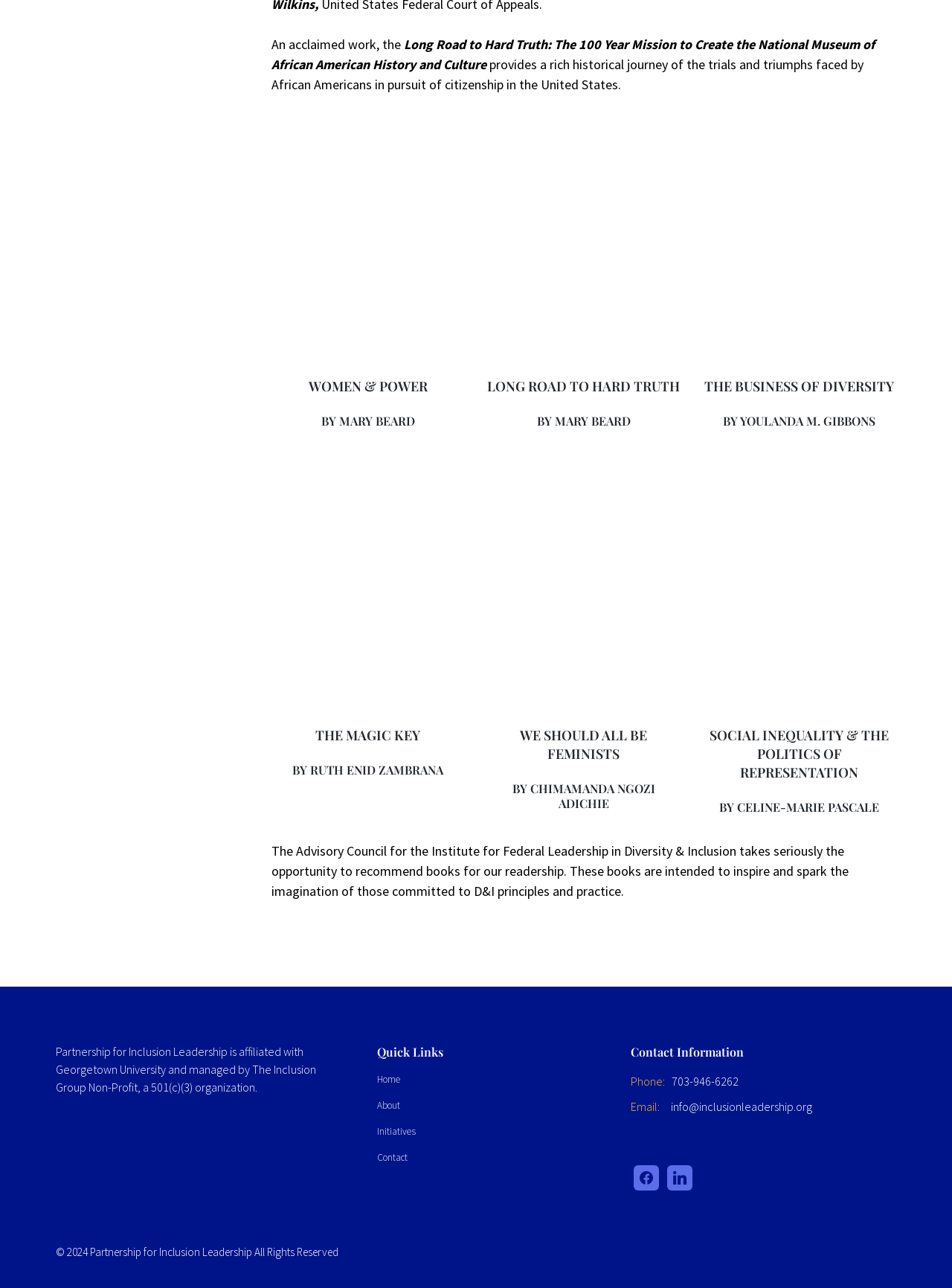What is the phone number listed in the Contact Information section?
Please provide a comprehensive answer based on the information in the image.

I found the answer by looking at the link element with ID 229, which has the text '703-946-6262' and is located in the Contact Information section.